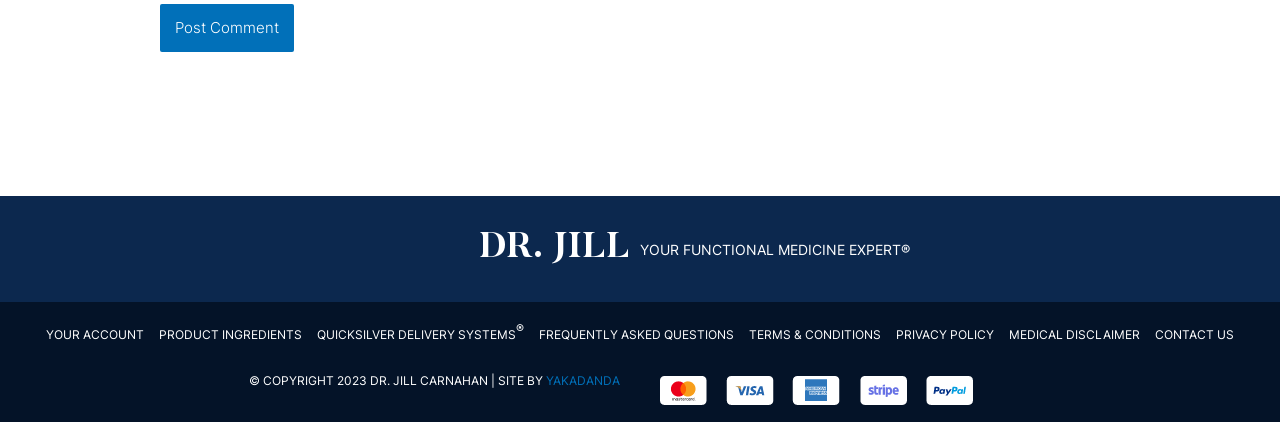Using the details in the image, give a detailed response to the question below:
What is the name of the company that designed the website?

The name of the company that designed the website can be found in the link 'YAKADANDA' which is located at the bottom of the webpage, indicating that Yakadanda is the company that designed the website.